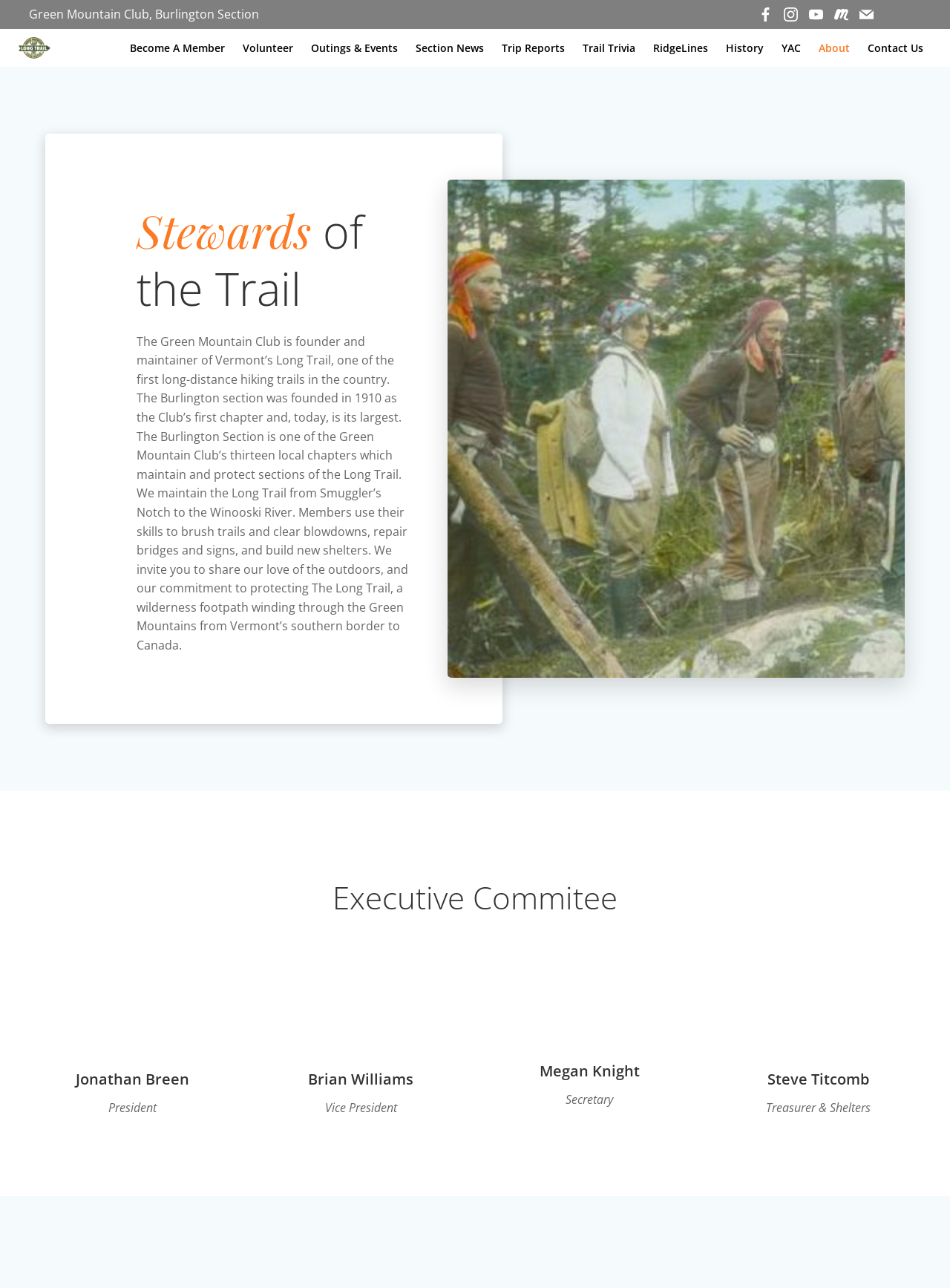Specify the bounding box coordinates of the element's region that should be clicked to achieve the following instruction: "Get the Form 1040 (Schedule C)". The bounding box coordinates consist of four float numbers between 0 and 1, in the format [left, top, right, bottom].

None